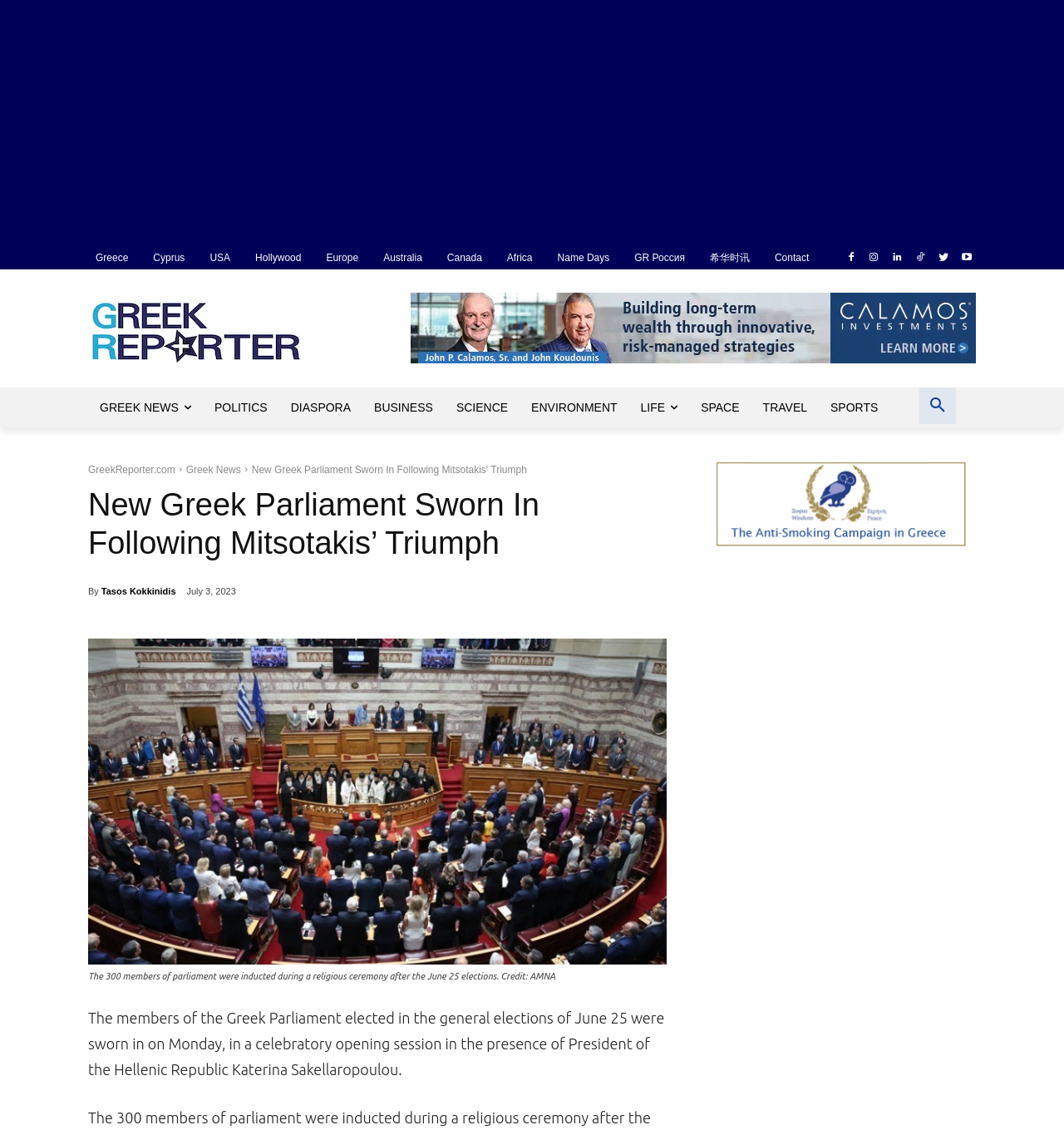Locate the bounding box coordinates of the area where you should click to accomplish the instruction: "Read the news about 'New Greek Parliament Sworn In Following Mitsotakis’ Triumph'".

[0.083, 0.429, 0.627, 0.495]